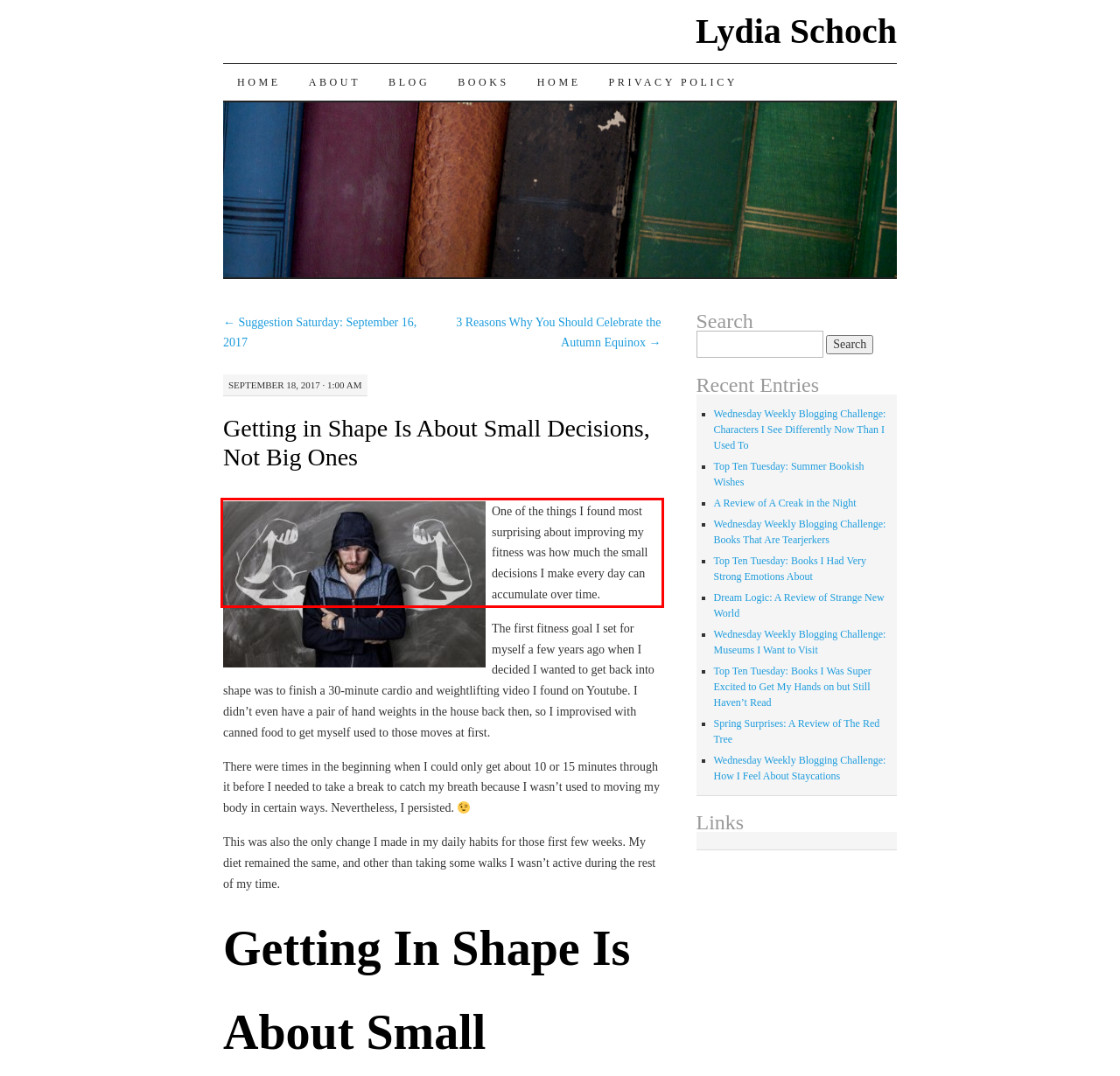There is a UI element on the webpage screenshot marked by a red bounding box. Extract and generate the text content from within this red box.

One of the things I found most surprising about improving my fitness was how much the small decisions I make every day can accumulate over time.